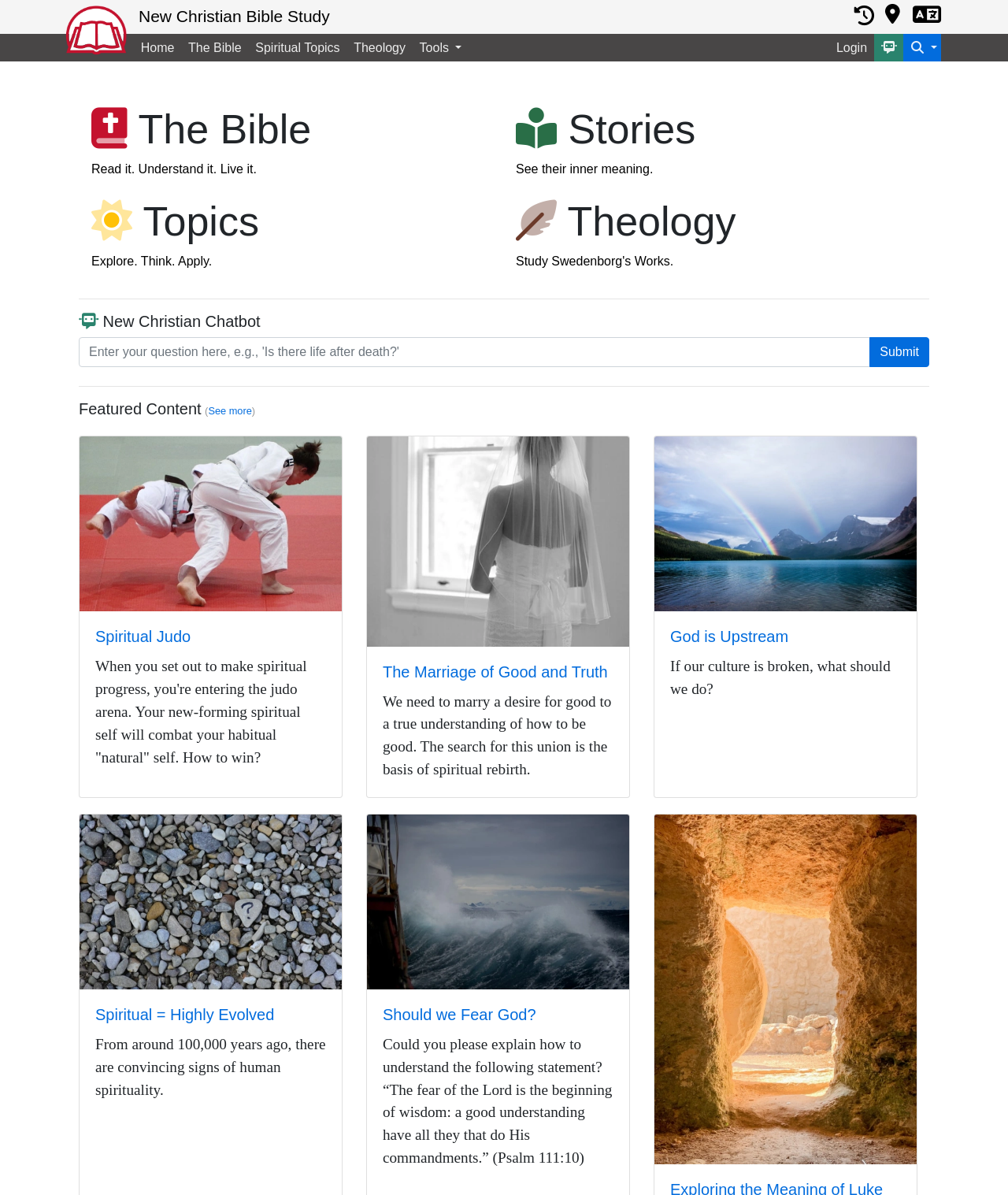Locate the bounding box of the UI element described in the following text: "parent_node: Spiritual Judo".

[0.079, 0.365, 0.339, 0.512]